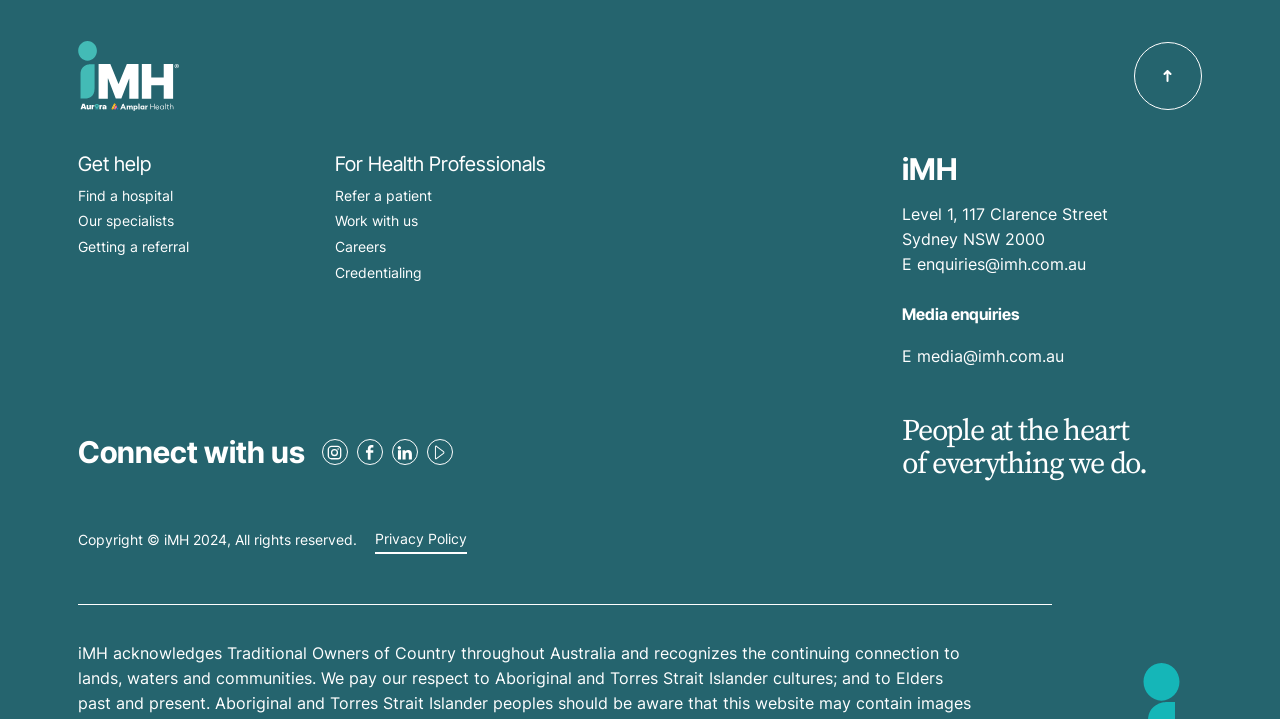Please answer the following question using a single word or phrase: 
What is the name of the organization?

iMH